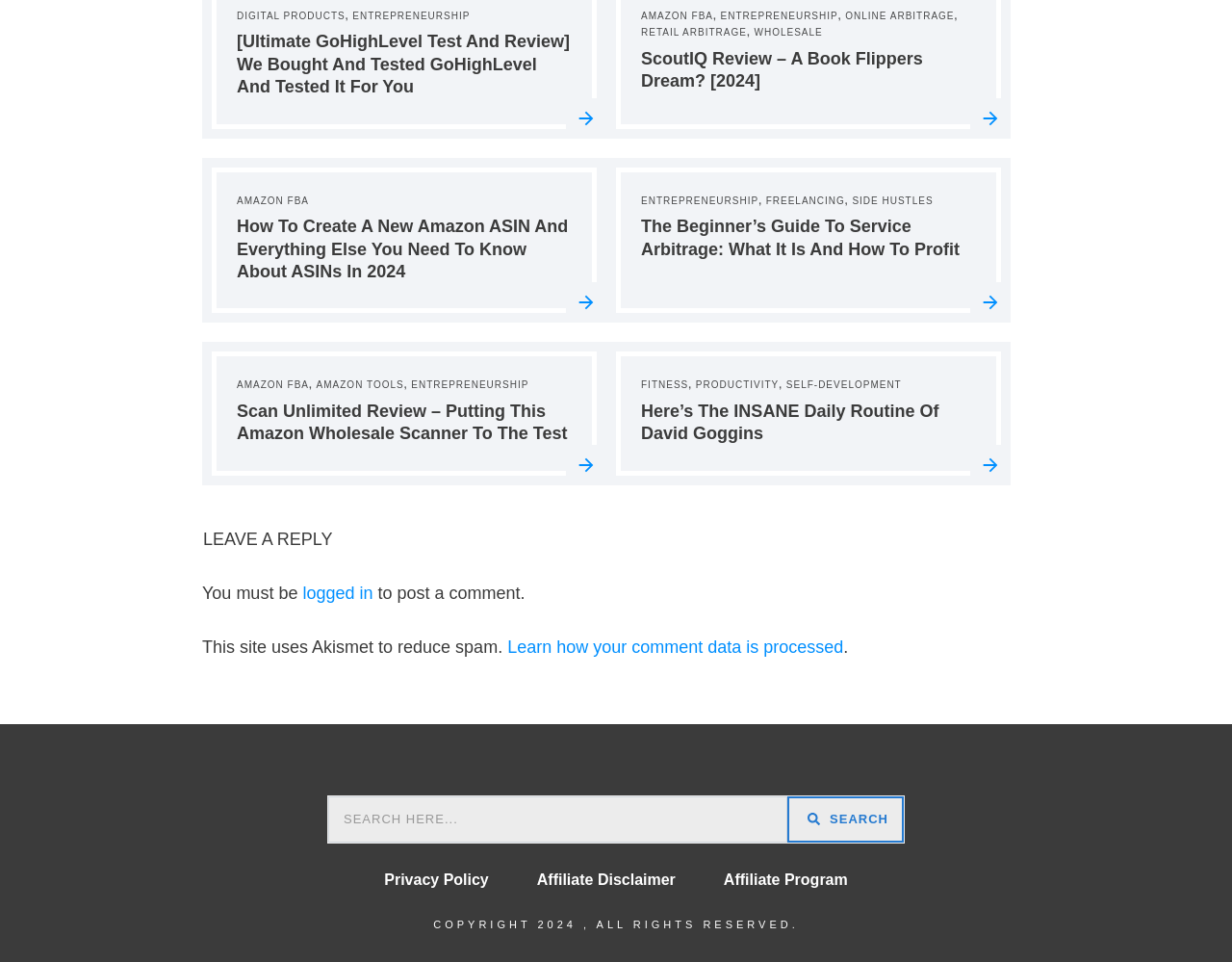Show the bounding box coordinates of the region that should be clicked to follow the instruction: "Search for something."

[0.266, 0.828, 0.639, 0.876]